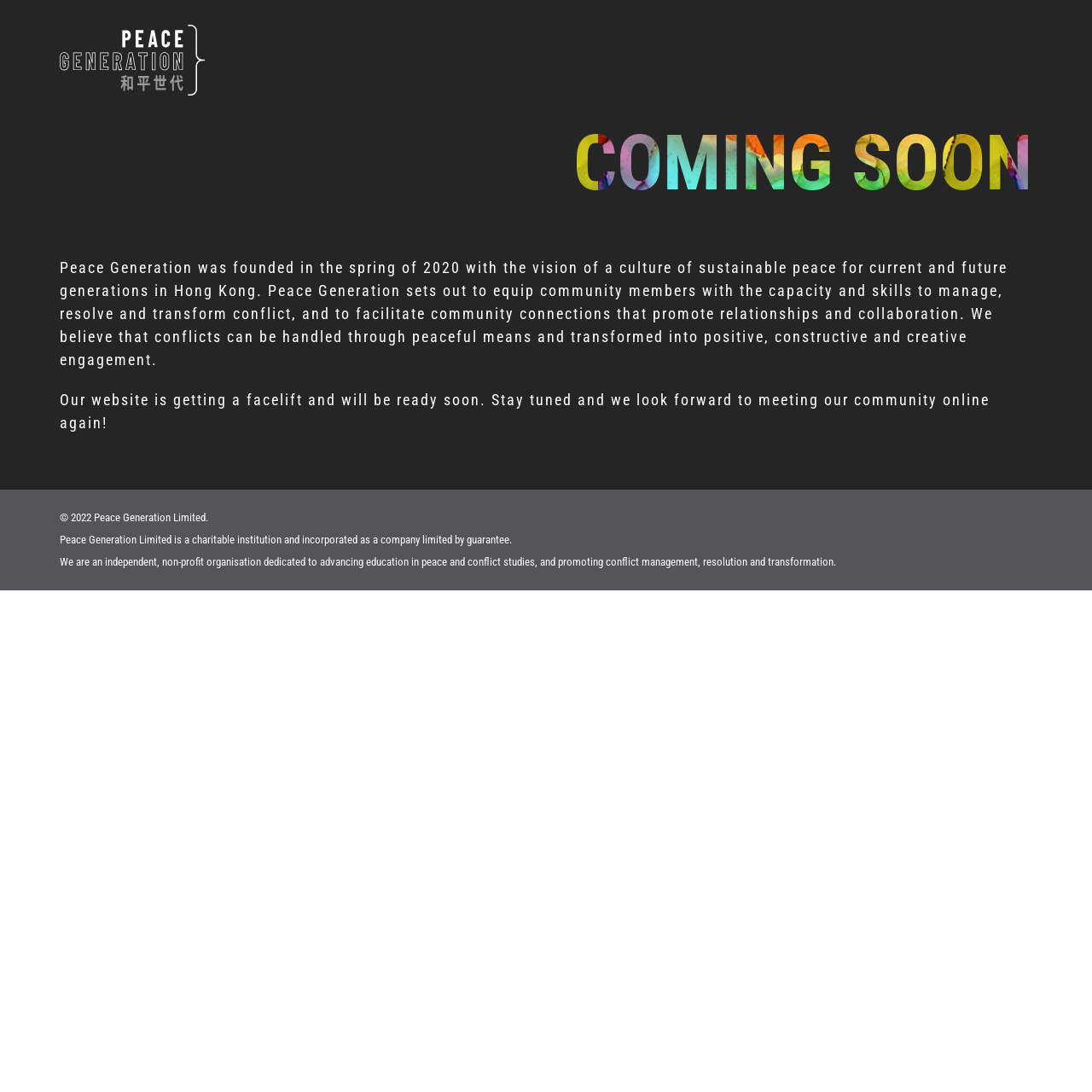Elaborate on the webpage's design and content in a detailed caption.

The webpage is for Peace Generation, an organization that aims to foster a culture of sustainable peace in Hong Kong. At the top left corner, there is a link to skip to the main content, and next to it, the organization's logo is displayed. 

Below the logo, there is a large article section that occupies most of the page. The article is headed with "COMING SOON" in bold font, indicating that the website is currently under construction. 

Following the heading, there is a paragraph that describes the organization's vision and mission. It explains that Peace Generation was founded in 2020 to promote peaceful conflict resolution and community connections in Hong Kong. 

Below this paragraph, there is another paragraph that informs visitors that the website is being revamped and will be ready soon. 

At the bottom of the page, there is a section with copyright information, stating that the content is owned by Peace Generation Limited. Next to the copyright notice, there are two paragraphs that provide more information about the organization, including its status as a charitable institution and its mission to advance education in peace and conflict studies.